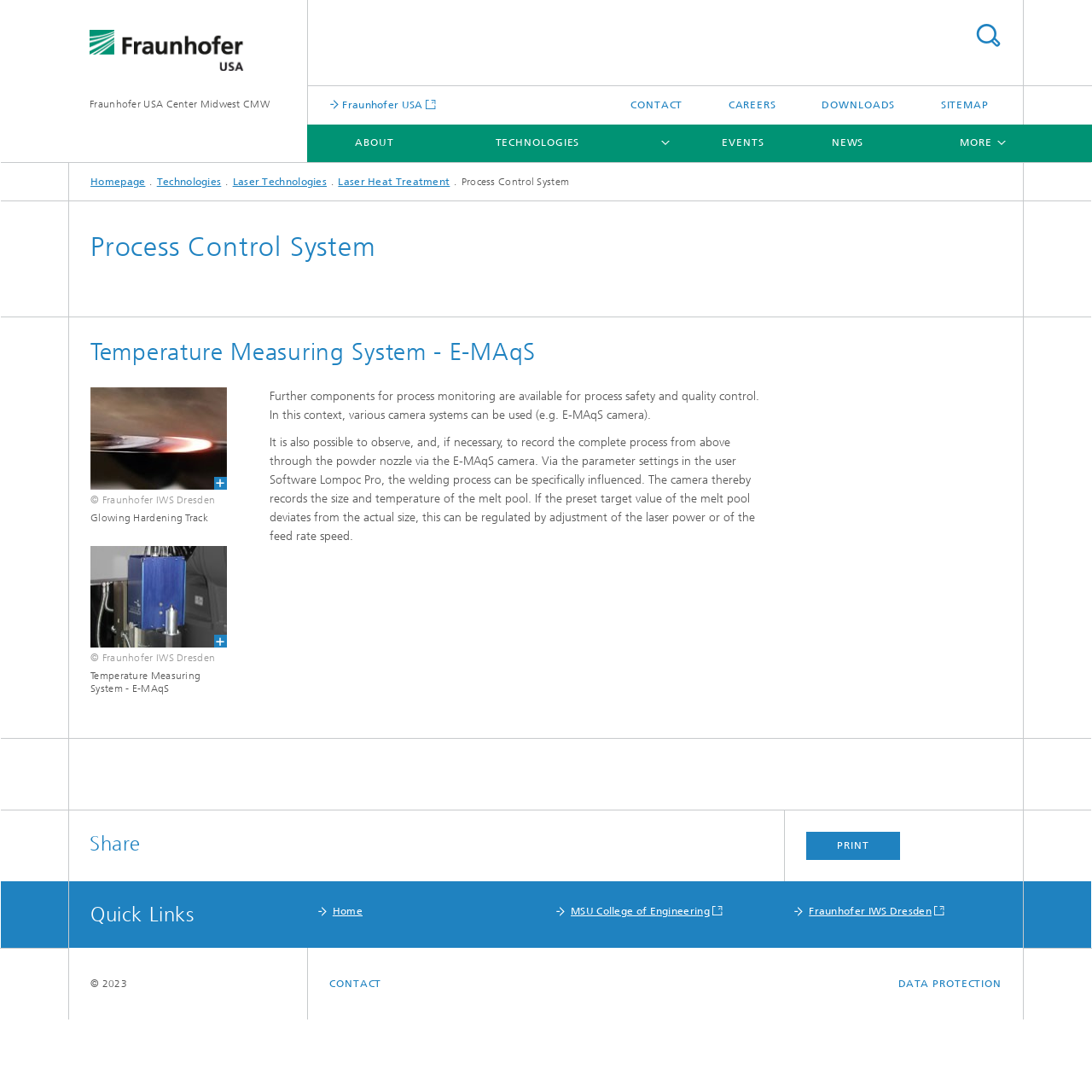How many main categories are there in the technologies section?
Please provide a detailed and comprehensive answer to the question.

I found the answer by looking at the layout tables in the technologies section, where I saw three main categories: DIAMOND SOLUTIONS, COATINGS, and LASER TECHNOLOGIES.